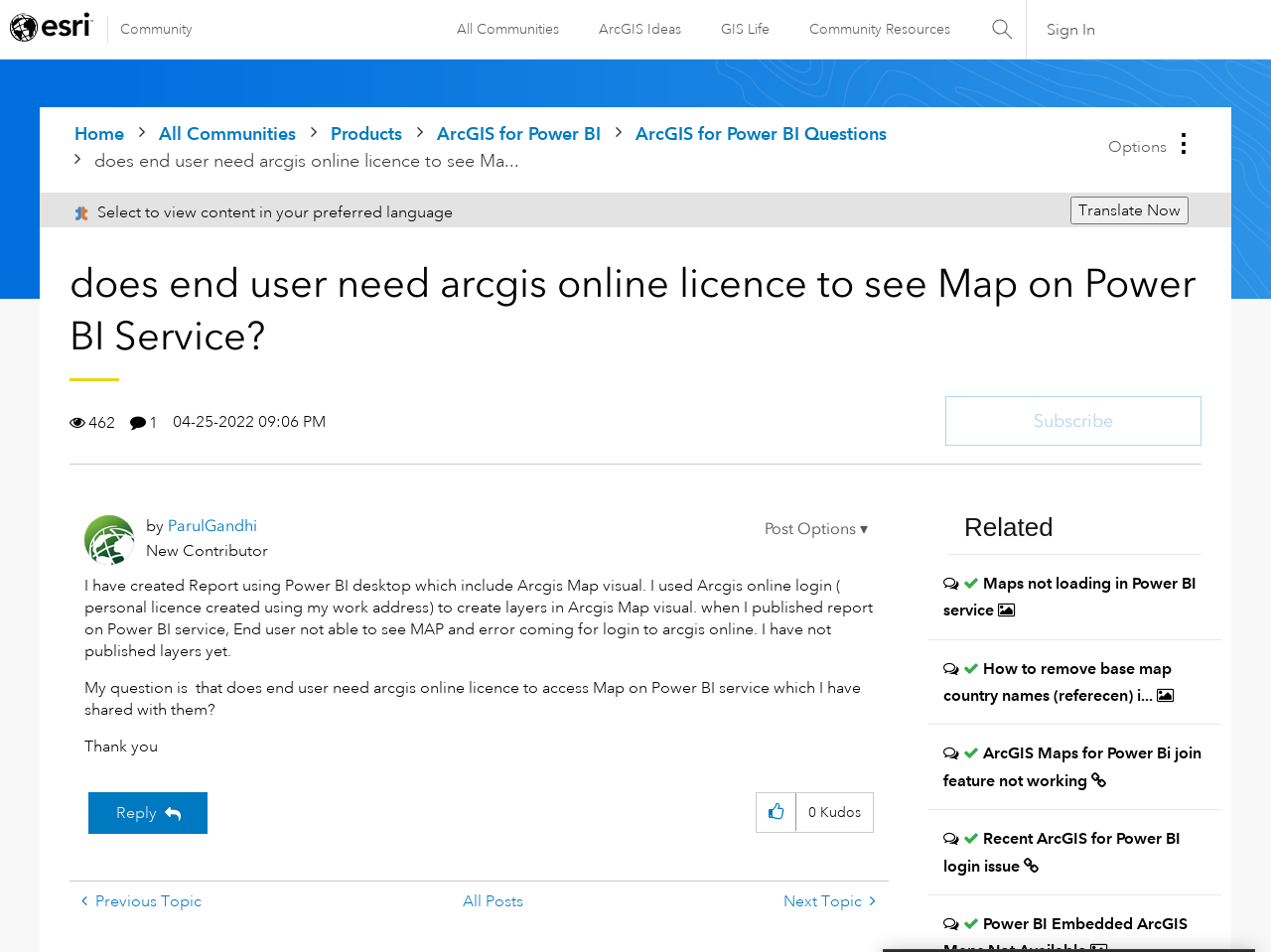What is the purpose of the 'Translate Now' button?
Using the screenshot, give a one-word or short phrase answer.

To translate content